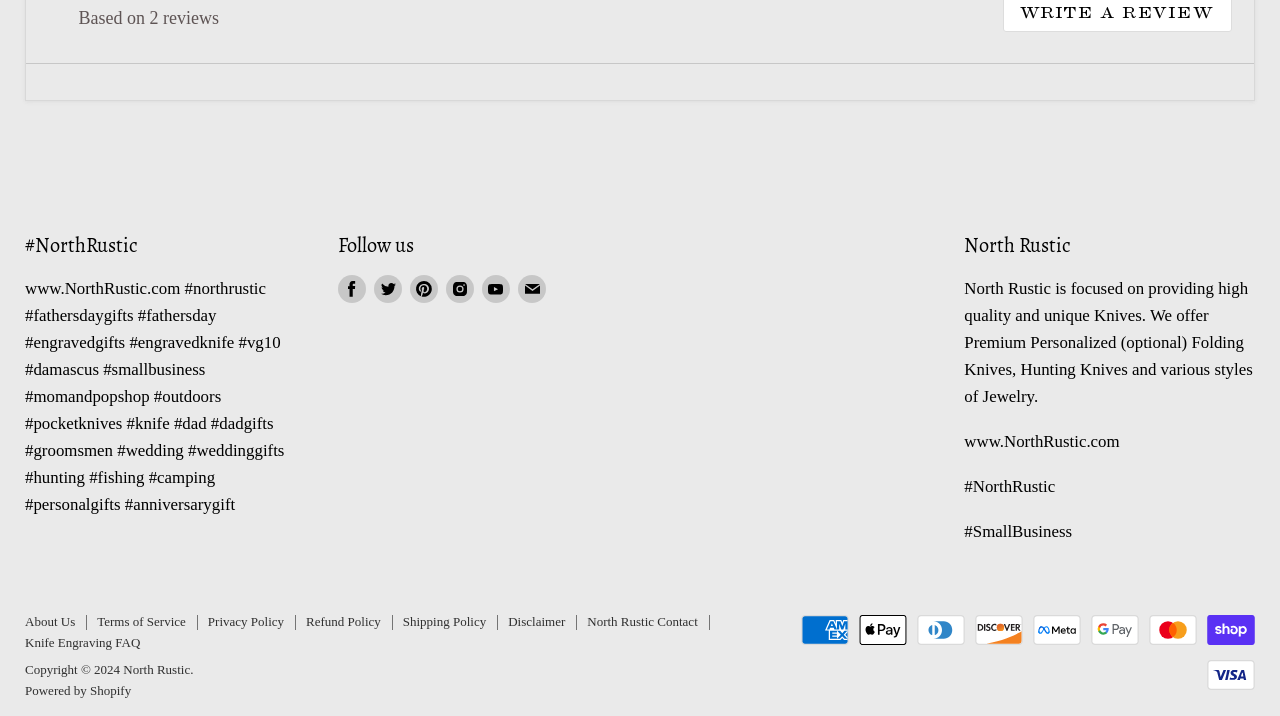Please locate the UI element described by "North Rustic Contact" and provide its bounding box coordinates.

[0.459, 0.858, 0.545, 0.879]